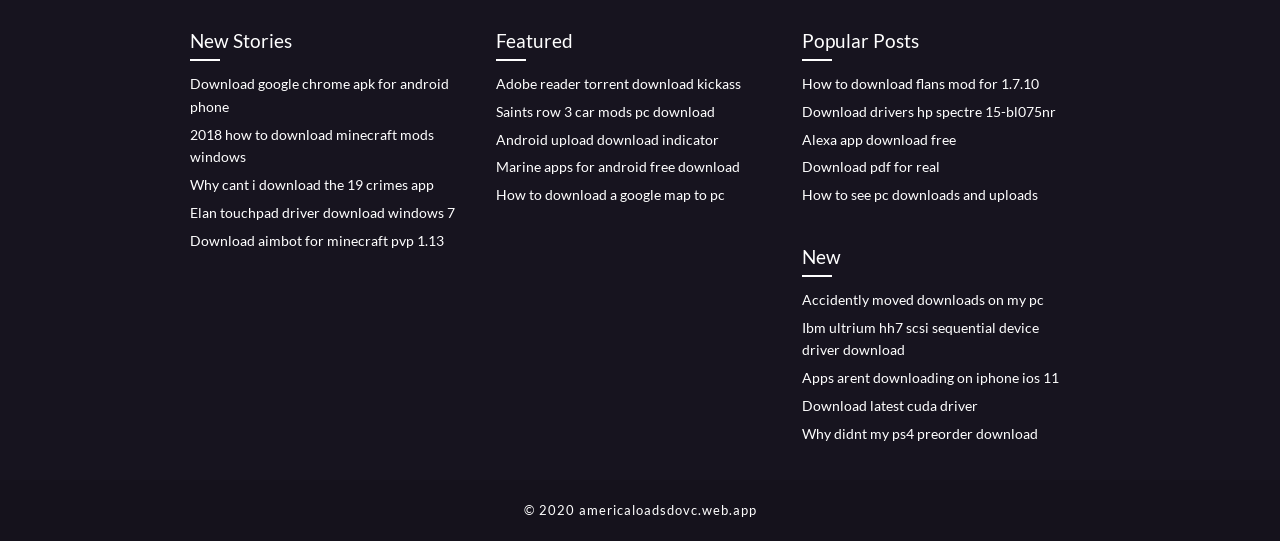Could you find the bounding box coordinates of the clickable area to complete this instruction: "Read popular posts"?

[0.627, 0.049, 0.838, 0.113]